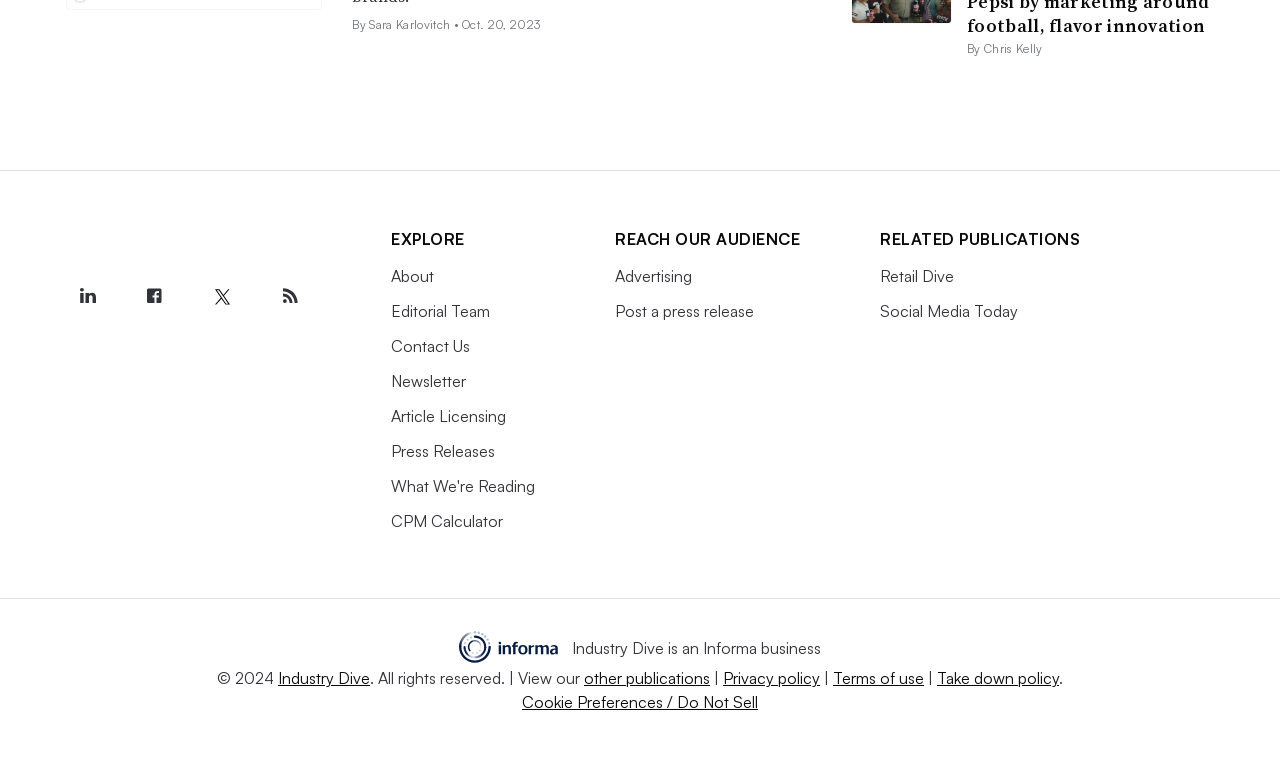Examine the screenshot and answer the question in as much detail as possible: What is the date of the article?

I found the date 'Oct. 20, 2023' in the StaticText element with bounding box coordinates [0.361, 0.023, 0.422, 0.043] next to the author's name at the top of the webpage.